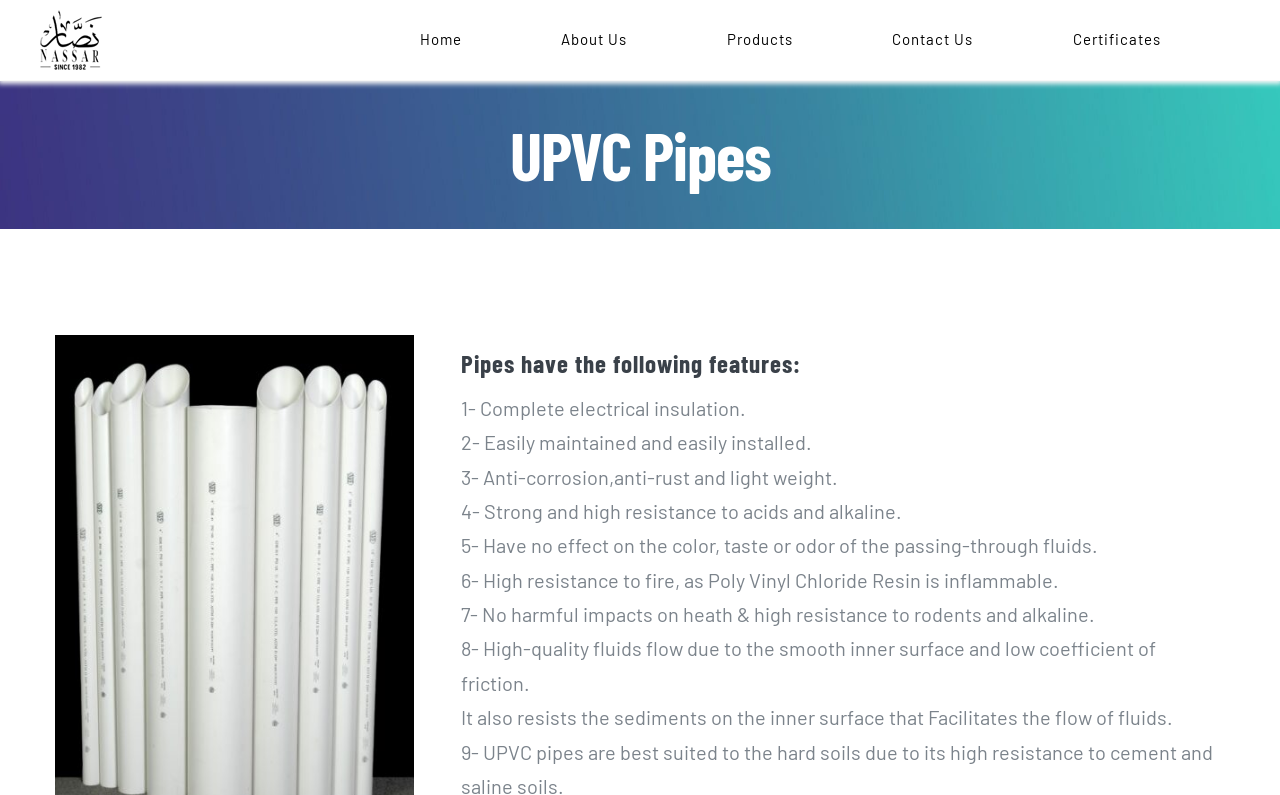Identify the bounding box coordinates of the region I need to click to complete this instruction: "View About Us".

[0.438, 0.013, 0.49, 0.088]